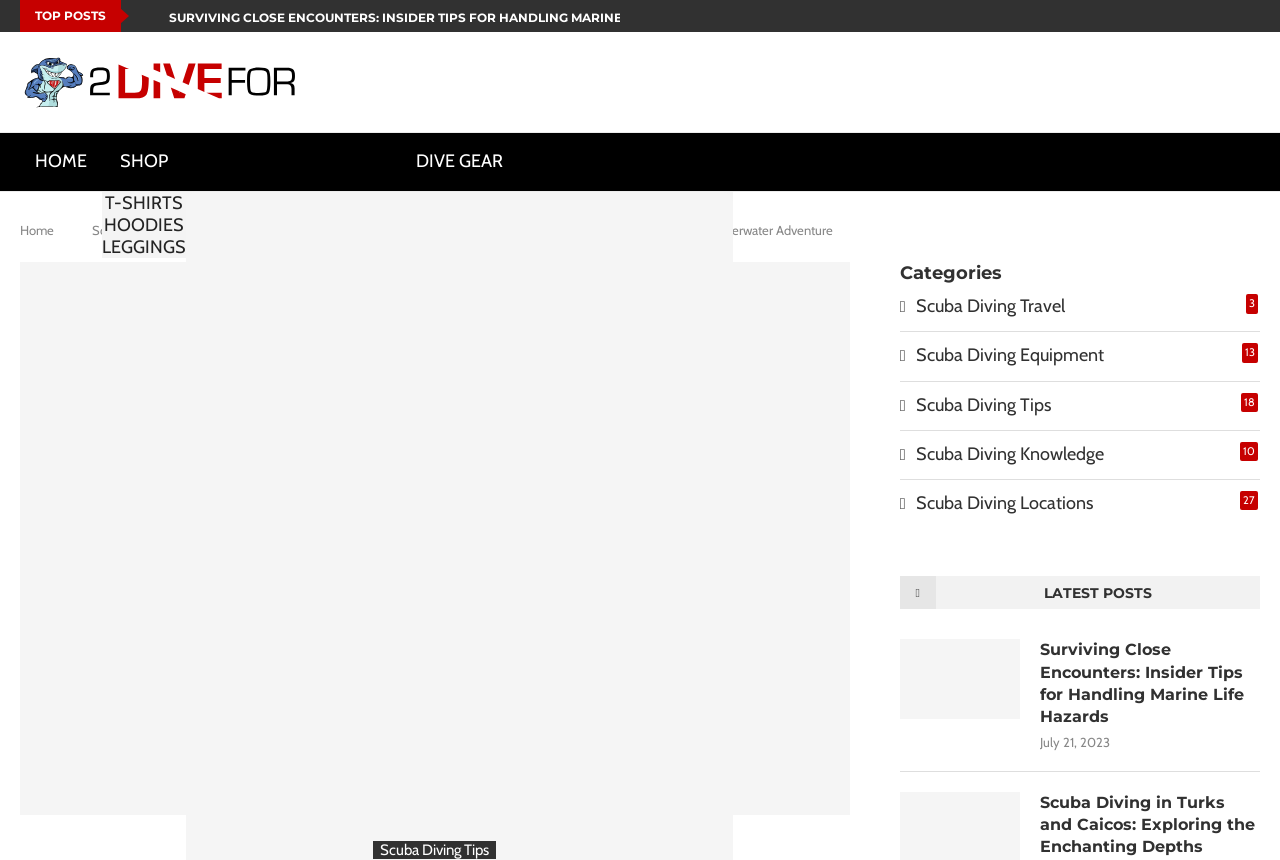Provide a comprehensive caption for the webpage.

This webpage is focused on scuba diving, with a title "Mastering Dive Planning & Safety Checks in 2023: An Unforgettable Underwater Adventure". At the top, there is a section labeled "TOP POSTS". Below this, there is a table with several links, including "2 Dive For", "HOME", "SHOP", and "DIVE GEAR". The "2 Dive For" link has an accompanying image.

To the right of the table, there is a section with a heading "10 Best Scuba Diving Regulators For 2023 | Complete Buyer’s Guide", which includes a link to the guide and a brief summary.

Further down, there are links to "Home" and "Scuba Diving Tips", followed by a static text block that summarizes the importance of mastering dive planning and safety checks for an unforgettable underwater adventure. Below this, there is a long link that appears to be a call-to-action.

On the right side of the page, there is a complementary section with a heading "Categories", which includes links to various scuba diving categories, such as "Scuba Diving Travel", "Scuba Diving Equipment", and "Scuba Diving Tips". Below this, there is a section labeled "LATEST POSTS" with links to recent articles, including "Surviving Close Encounters: Insider Tips for Handling Marine Life Hazards" and "Scuba Diving in Turks and Caicos: Exploring the Enchanting Depths". Each article has a heading, a link, and a timestamp indicating the date of publication.